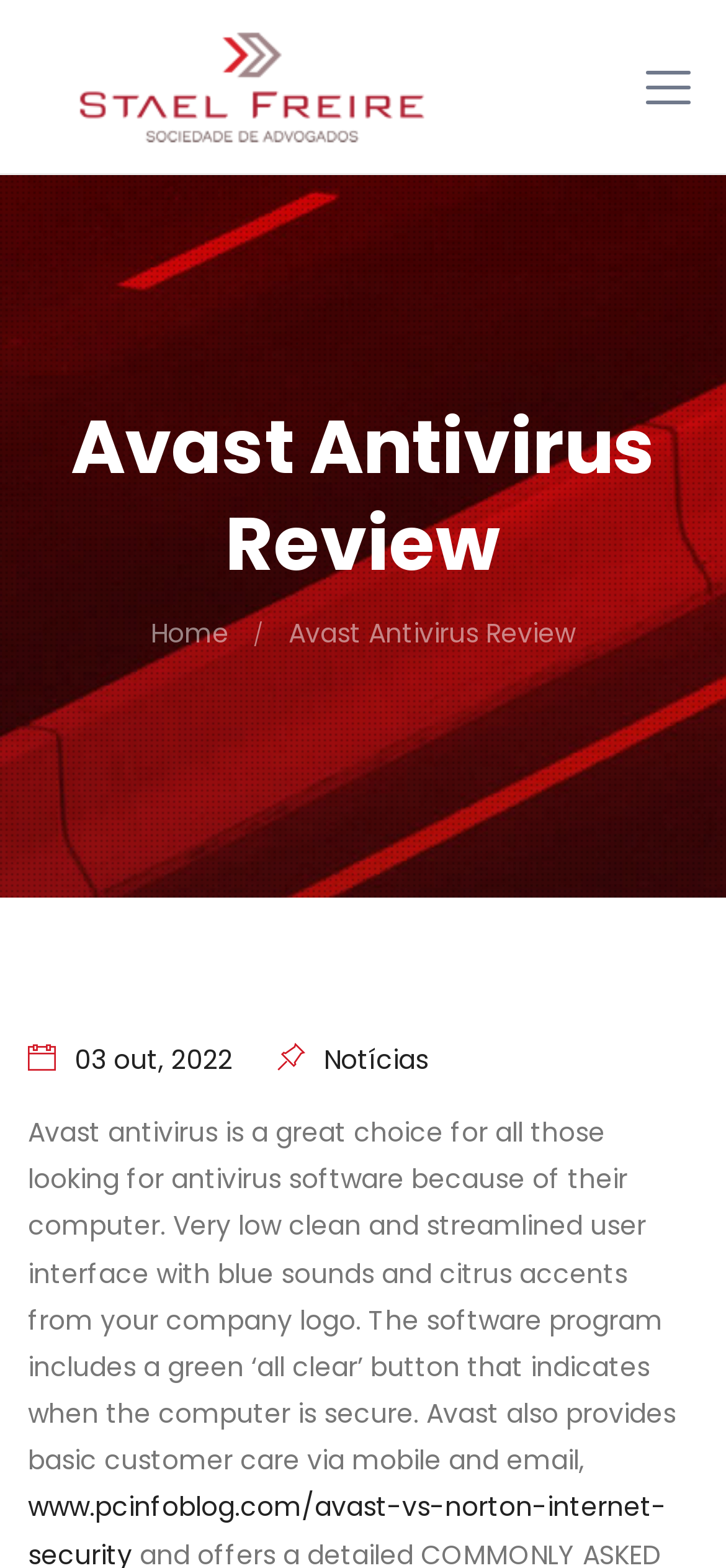What is the name of the law firm?
Give a detailed explanation using the information visible in the image.

The name of the law firm can be found in the top-left corner of the webpage, where it is written as 'Stael Freire | Sociedade de Advogados'.